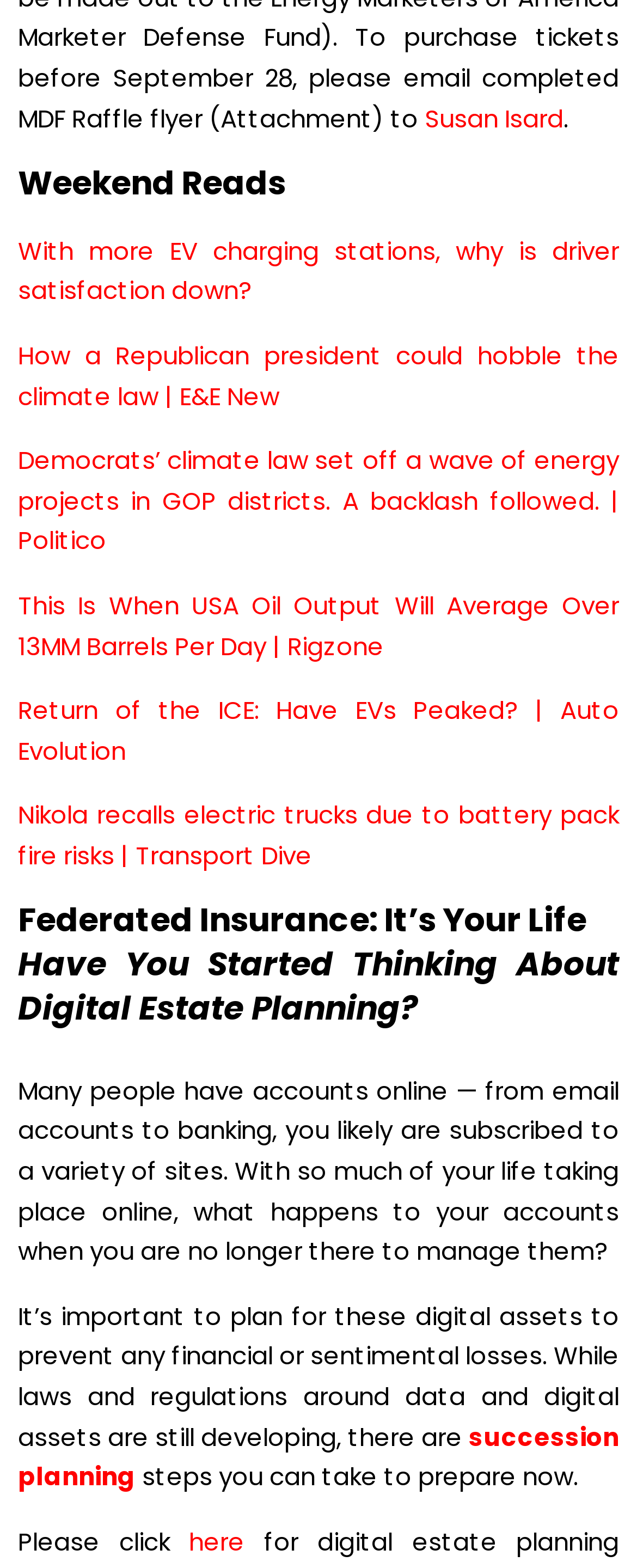Determine the bounding box coordinates for the area you should click to complete the following instruction: "Learn about digital estate planning".

[0.028, 0.6, 0.972, 0.657]